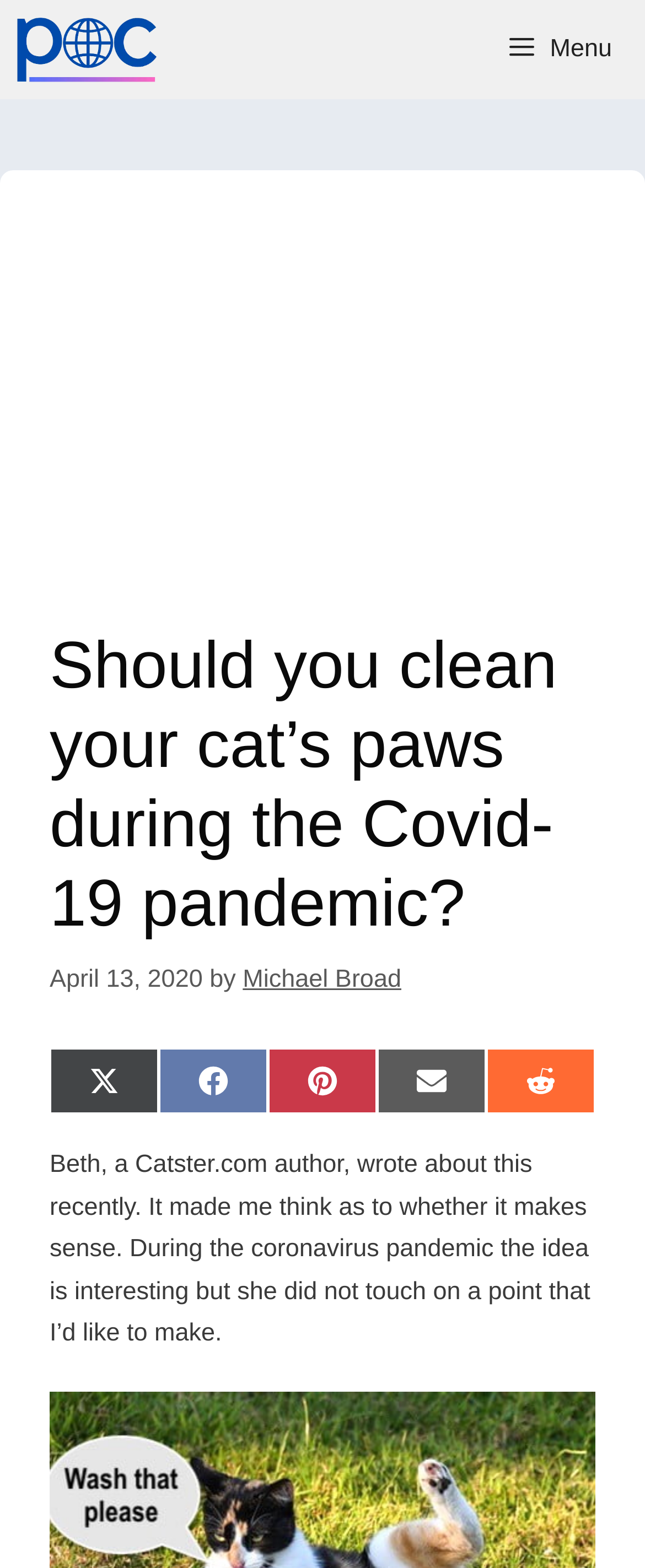Answer the question using only one word or a concise phrase: Who is the author of the article?

Michael Broad